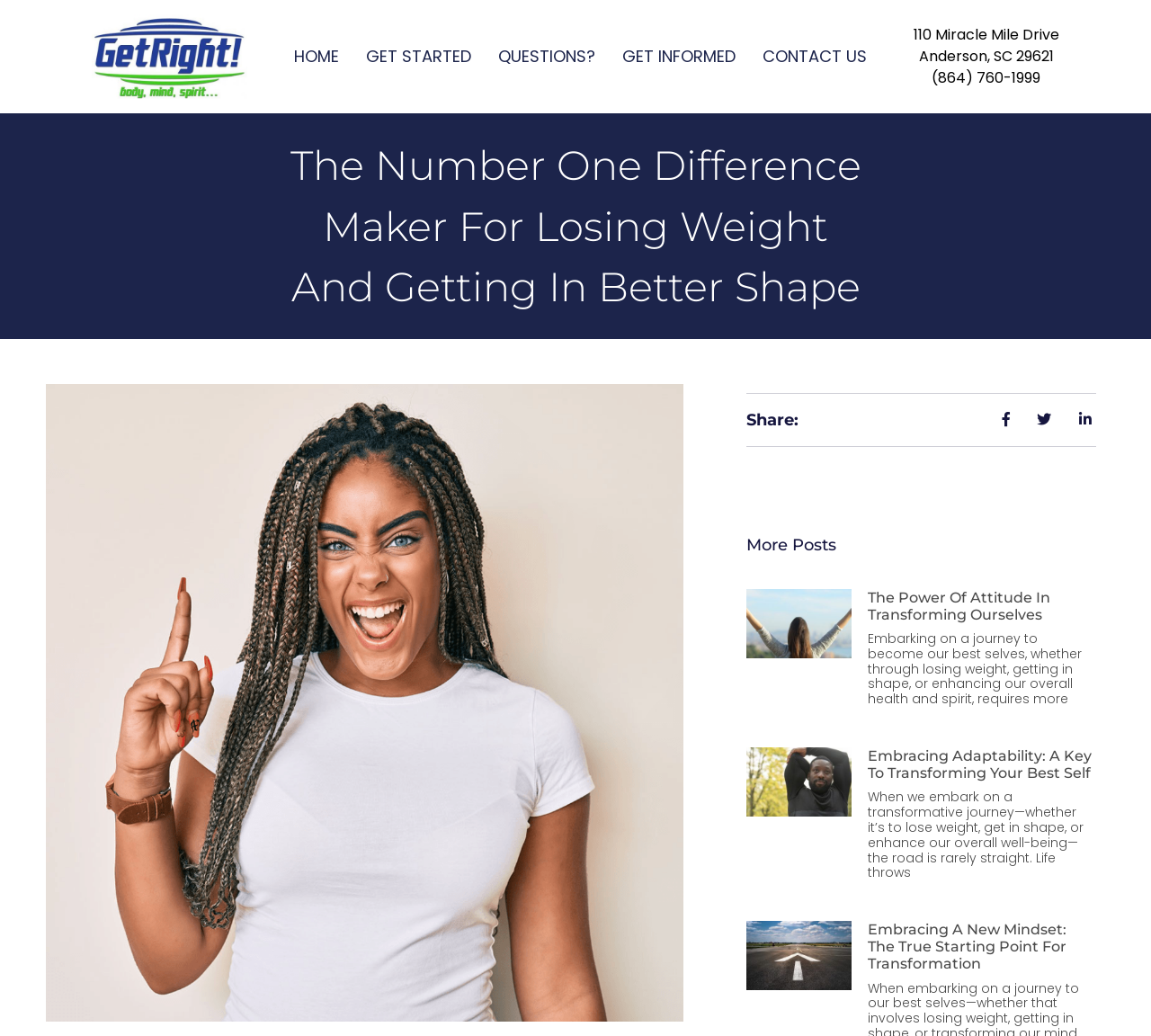Offer a thorough description of the webpage.

This webpage appears to be a personal training website, specifically GetRight Personal Training in Anderson, SC. At the top, there is a logo and a navigation menu with links to "HOME", "GET STARTED", "QUESTIONS?", "GET INFORMED", and "CONTACT US". Below the navigation menu, the website displays the address, "110 Miracle Mile Drive, Anderson, SC 29621", and a phone number, "(864) 760-1999".

The main content of the webpage is divided into two sections. On the left, there is a large image related to losing weight, which takes up most of the vertical space. On the right, there is a heading that reads "The Number One Difference Maker For Losing Weight And Getting In Better Shape". Below this heading, there are three articles or blog posts, each with a heading, a brief summary, and a link to read more. The articles are titled "The Power Of Attitude In Transforming Ourselves", "Embracing Adaptability: A Key To Transforming Your Best Self", and "Embracing A New Mindset: The True Starting Point For Transformation". Each article has a brief summary that discusses the importance of attitude, adaptability, and mindset in achieving personal transformation and weight loss goals.